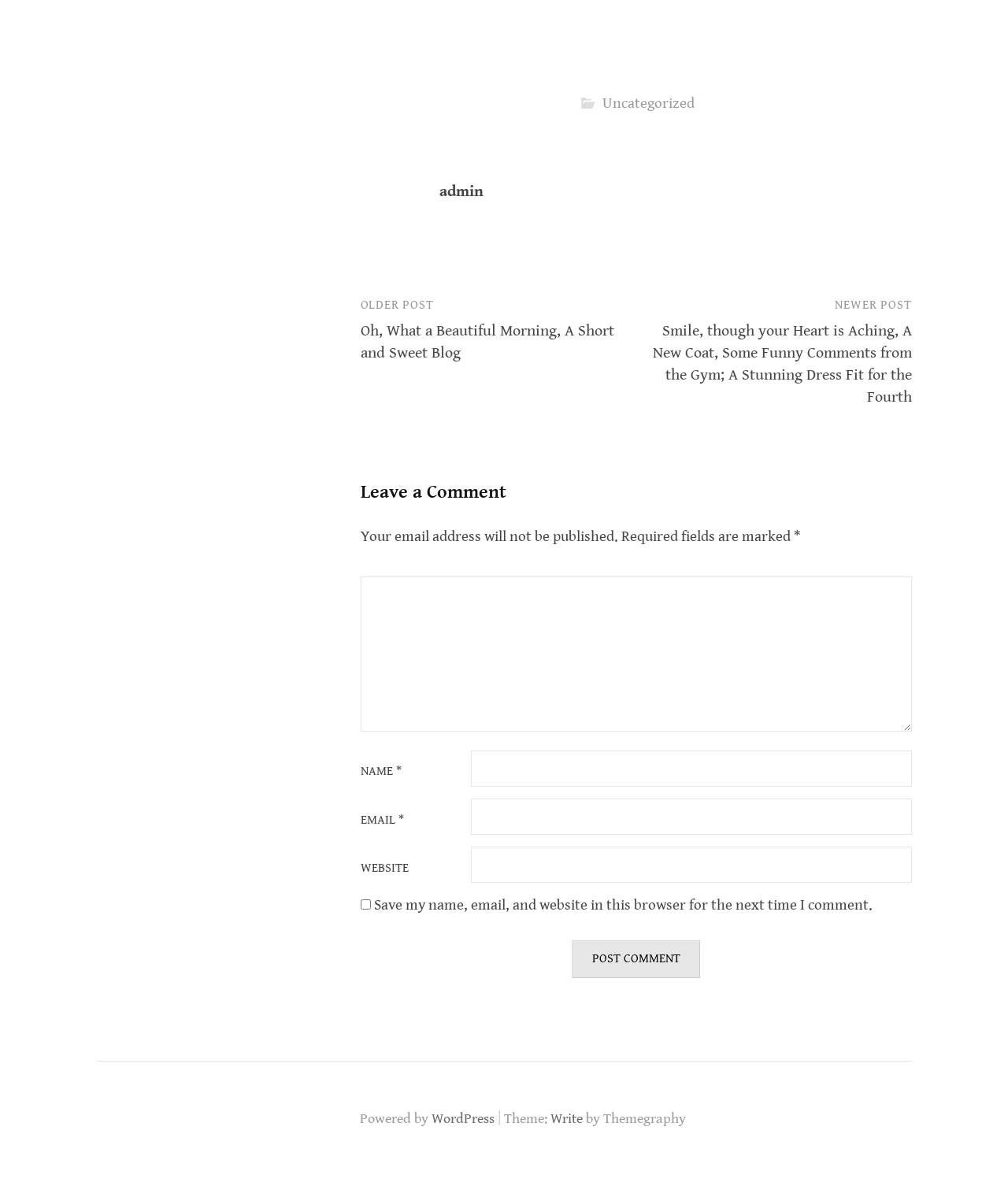What is the action of the button in the comment form?
Provide a well-explained and detailed answer to the question.

I found the action of the button by looking at its label, which says 'Post Comment'.